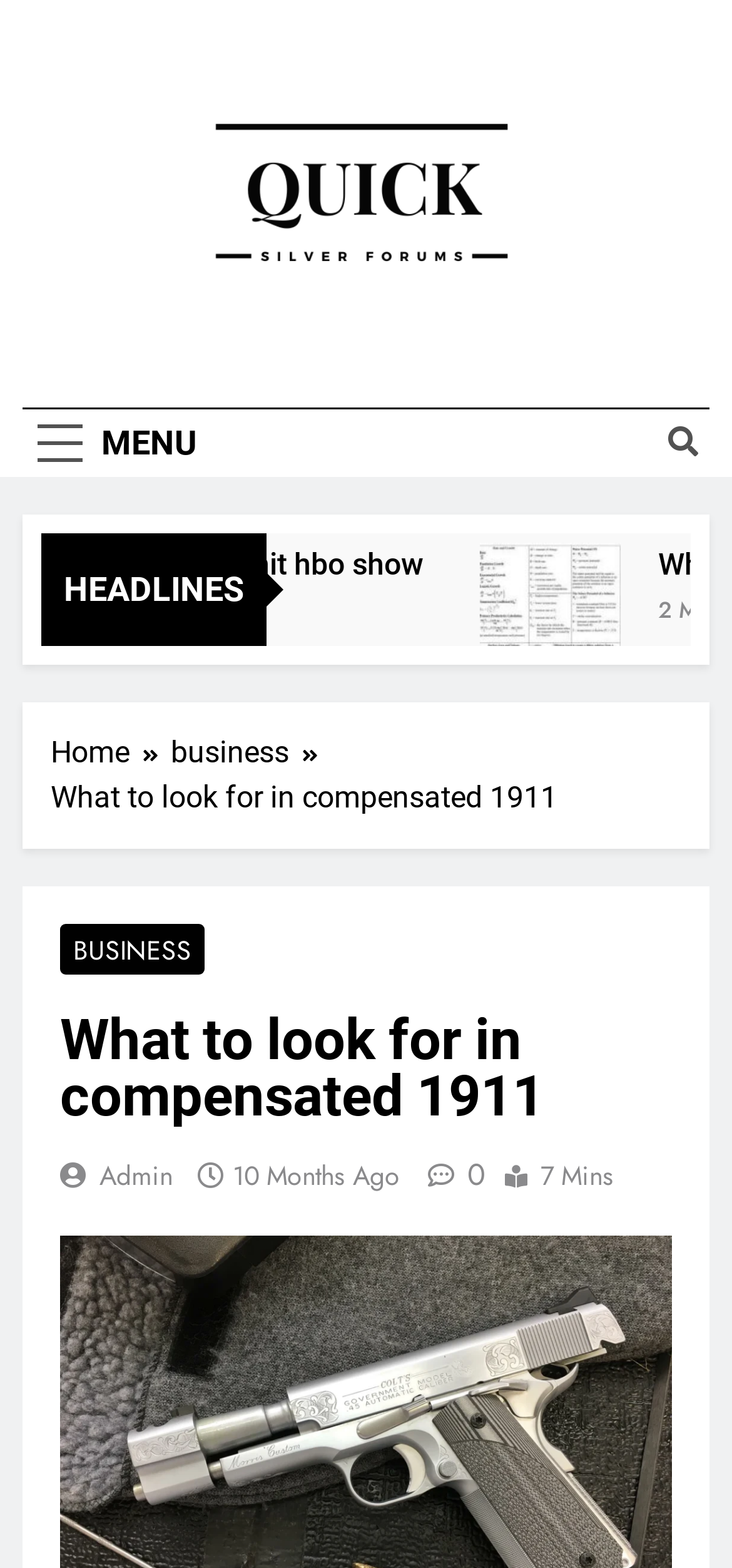Locate the bounding box coordinates of the area that needs to be clicked to fulfill the following instruction: "Send an email to vickyzhao@whdschem.com". The coordinates should be in the format of four float numbers between 0 and 1, namely [left, top, right, bottom].

None